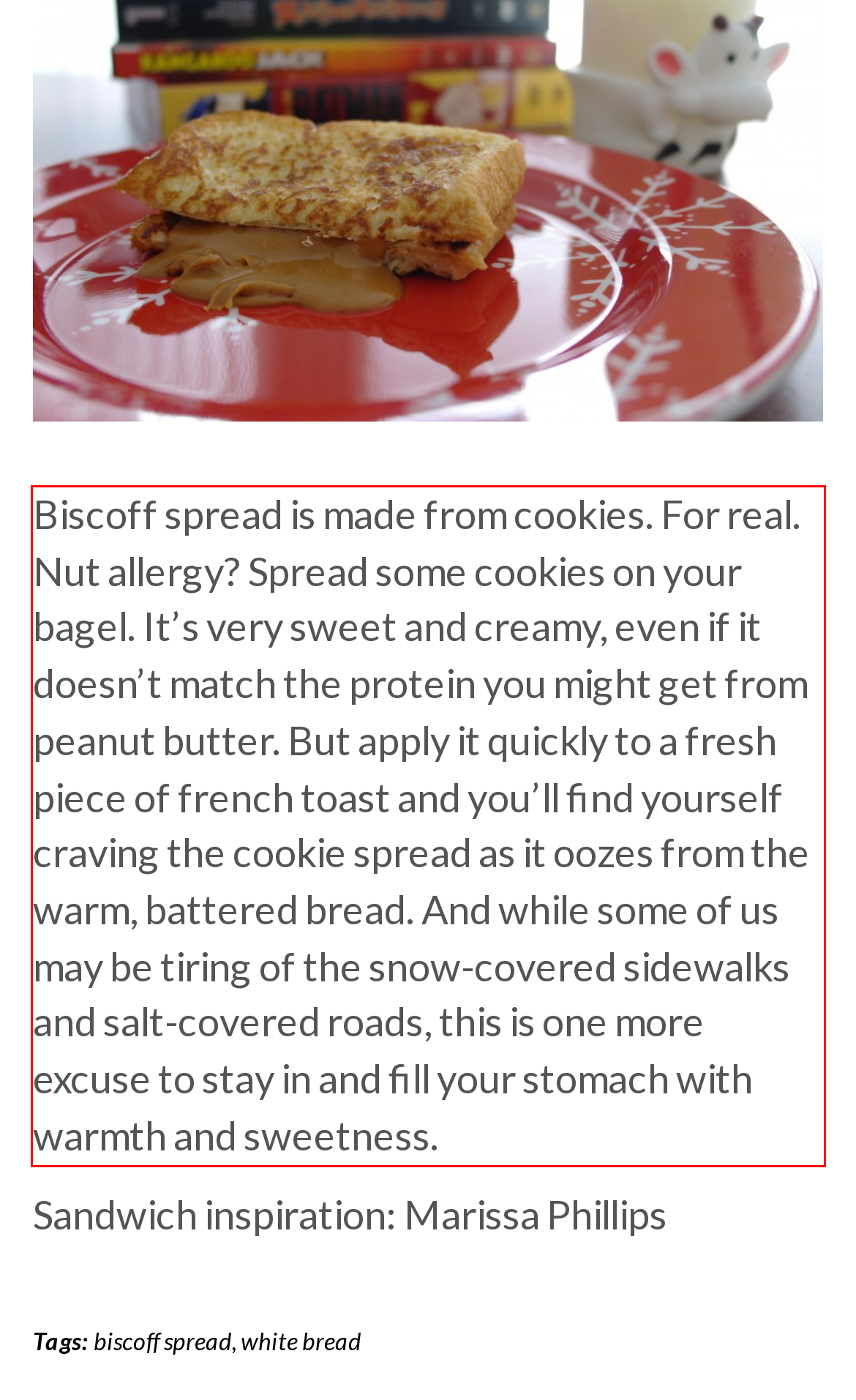Analyze the screenshot of the webpage that features a red bounding box and recognize the text content enclosed within this red bounding box.

Biscoff spread is made from cookies. For real. Nut allergy? Spread some cookies on your bagel. It’s very sweet and creamy, even if it doesn’t match the protein you might get from peanut butter. But apply it quickly to a fresh piece of french toast and you’ll find yourself craving the cookie spread as it oozes from the warm, battered bread. And while some of us may be tiring of the snow-covered sidewalks and salt-covered roads, this is one more excuse to stay in and fill your stomach with warmth and sweetness.